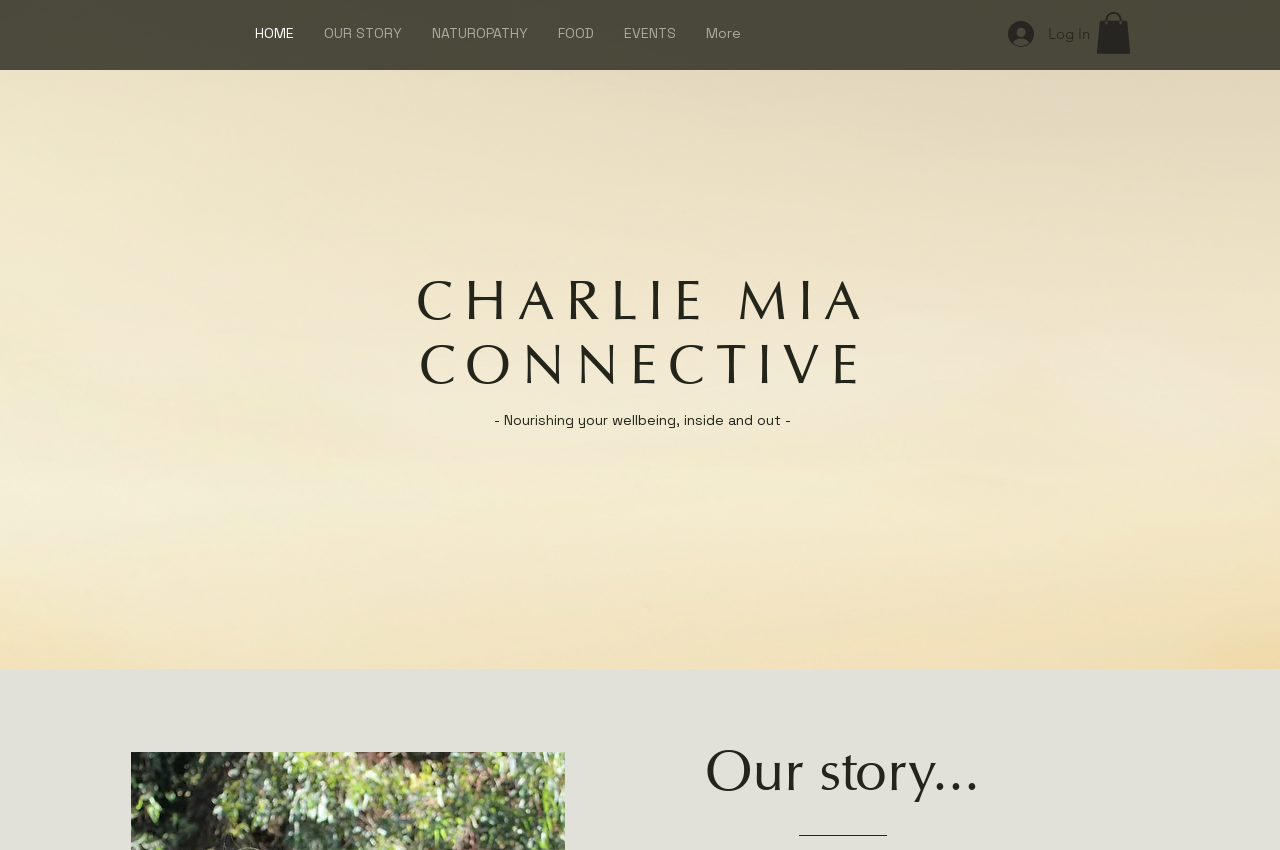Locate the UI element that matches the description More in the webpage screenshot. Return the bounding box coordinates in the format (top-left x, top-left y, bottom-right x, bottom-right y), with values ranging from 0 to 1.

[0.54, 0.015, 0.591, 0.062]